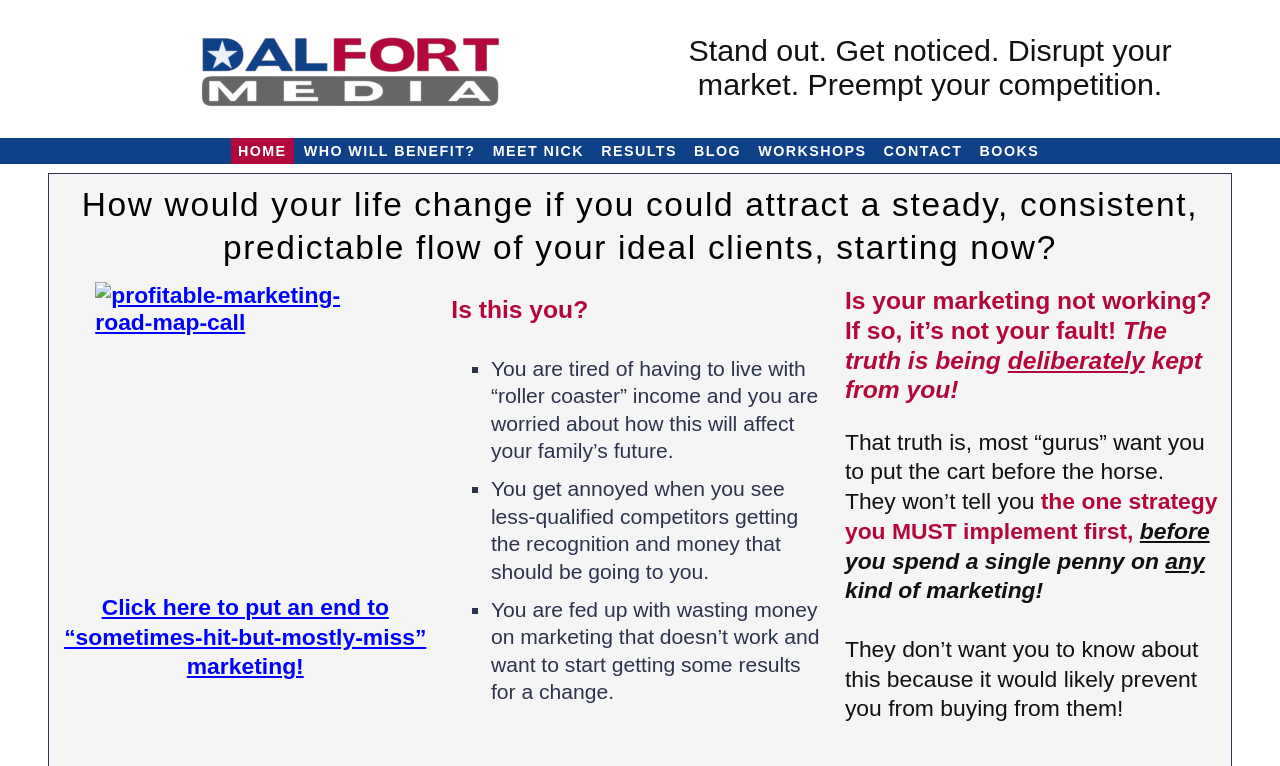Extract the bounding box coordinates for the described element: "Meet Nick". The coordinates should be represented as four float numbers between 0 and 1: [left, top, right, bottom].

[0.379, 0.18, 0.462, 0.215]